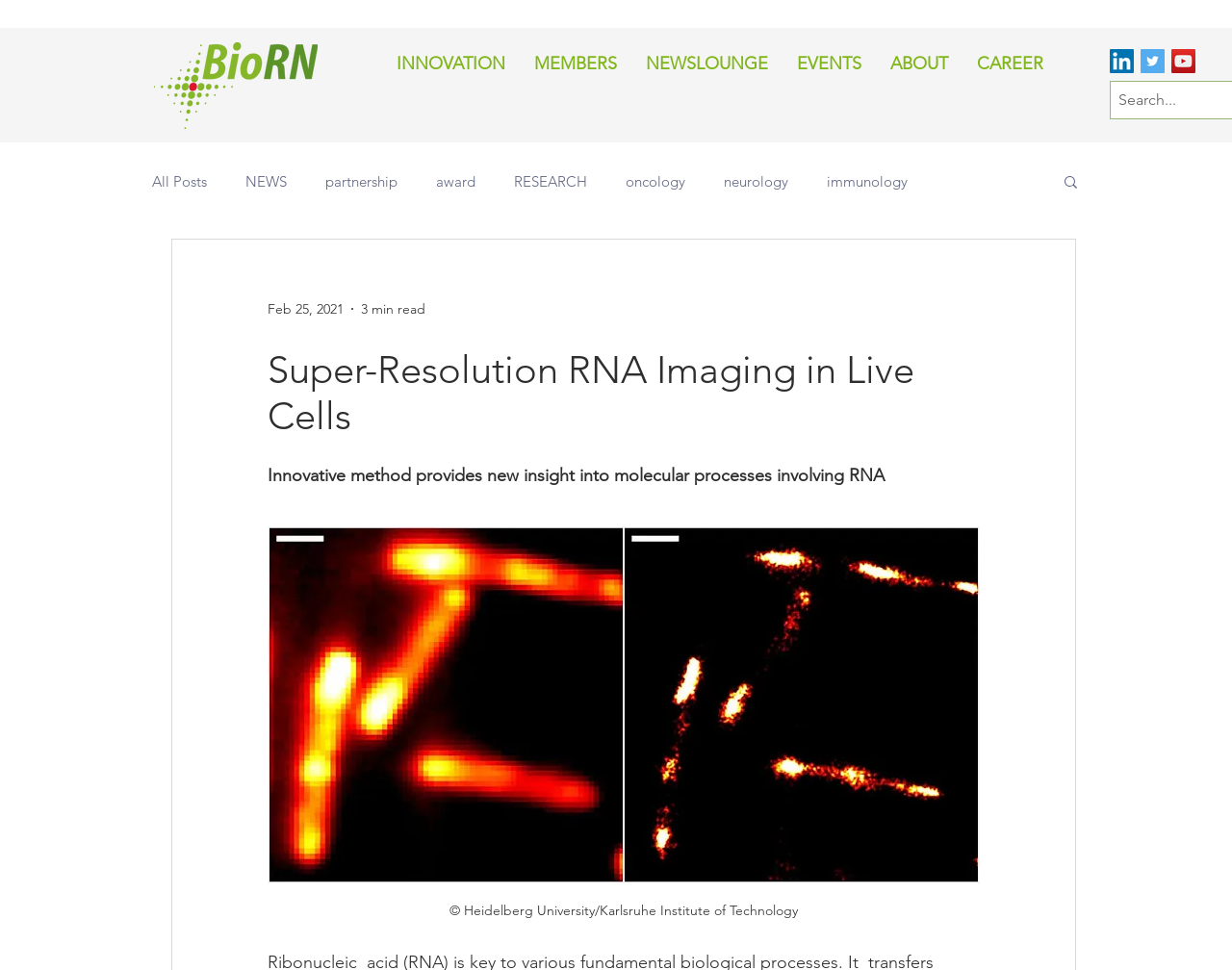Provide the bounding box coordinates of the area you need to click to execute the following instruction: "Read the article about Super-Resolution RNA Imaging in Live Cells".

[0.217, 0.357, 0.795, 0.452]